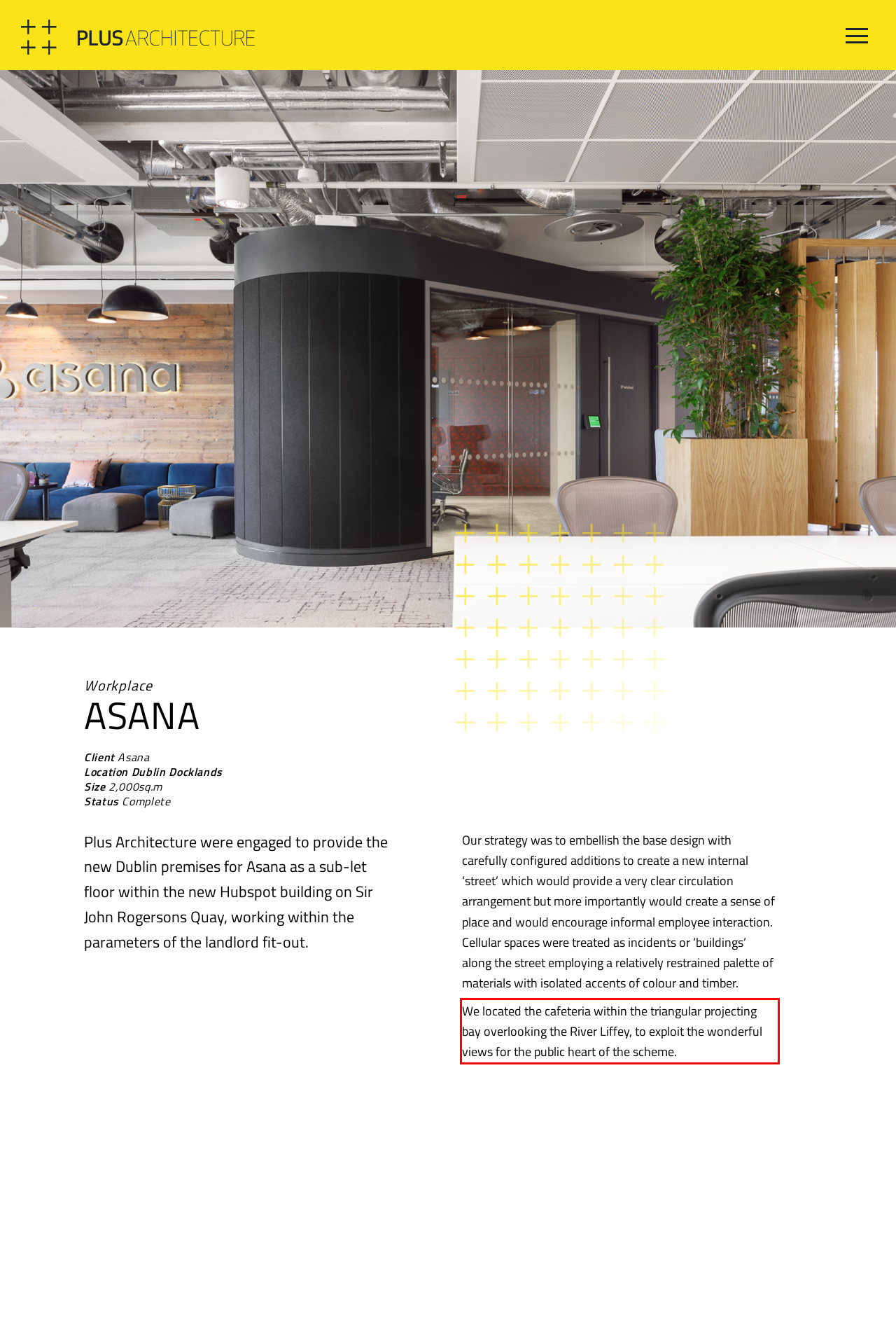Given a screenshot of a webpage with a red bounding box, please identify and retrieve the text inside the red rectangle.

We located the cafeteria within the triangular projecting bay overlooking the River Liffey, to exploit the wonderful views for the public heart of the scheme.